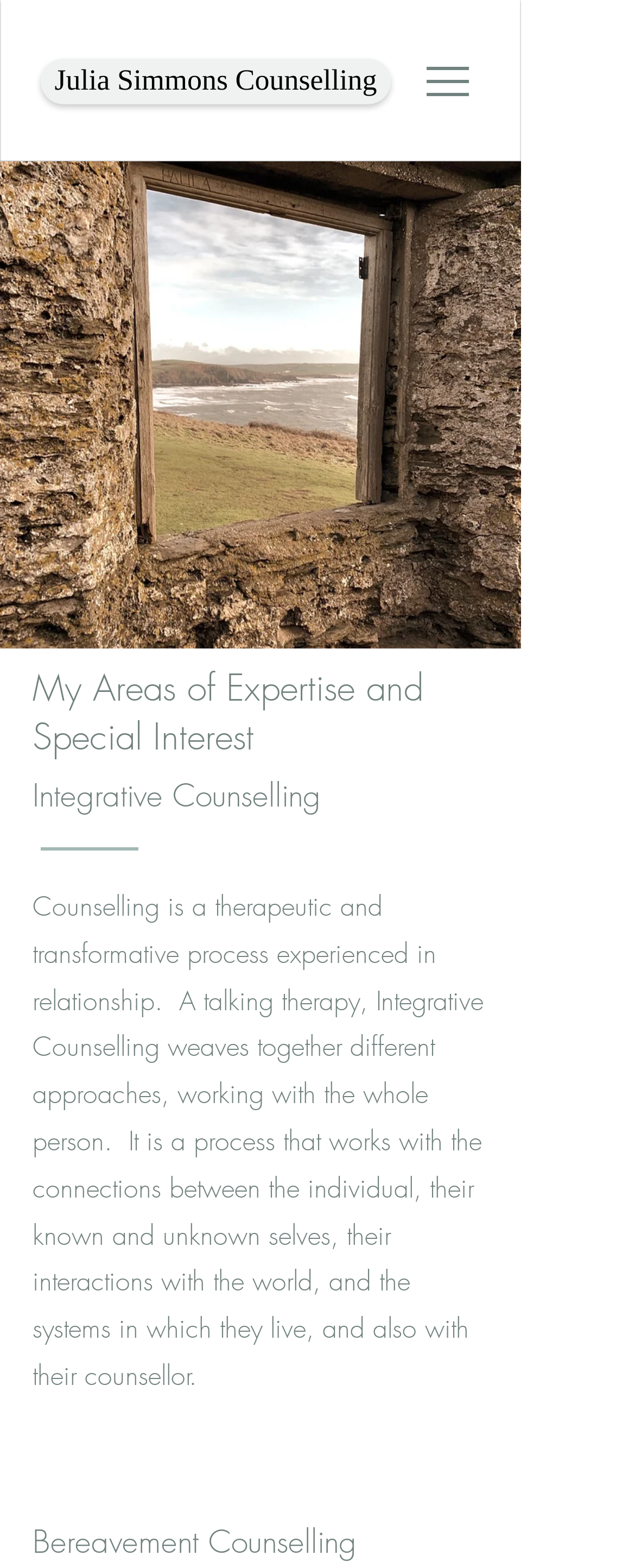Extract the bounding box coordinates for the HTML element that matches this description: "Julia Simmons Counselling". The coordinates should be four float numbers between 0 and 1, i.e., [left, top, right, bottom].

[0.064, 0.037, 0.615, 0.067]